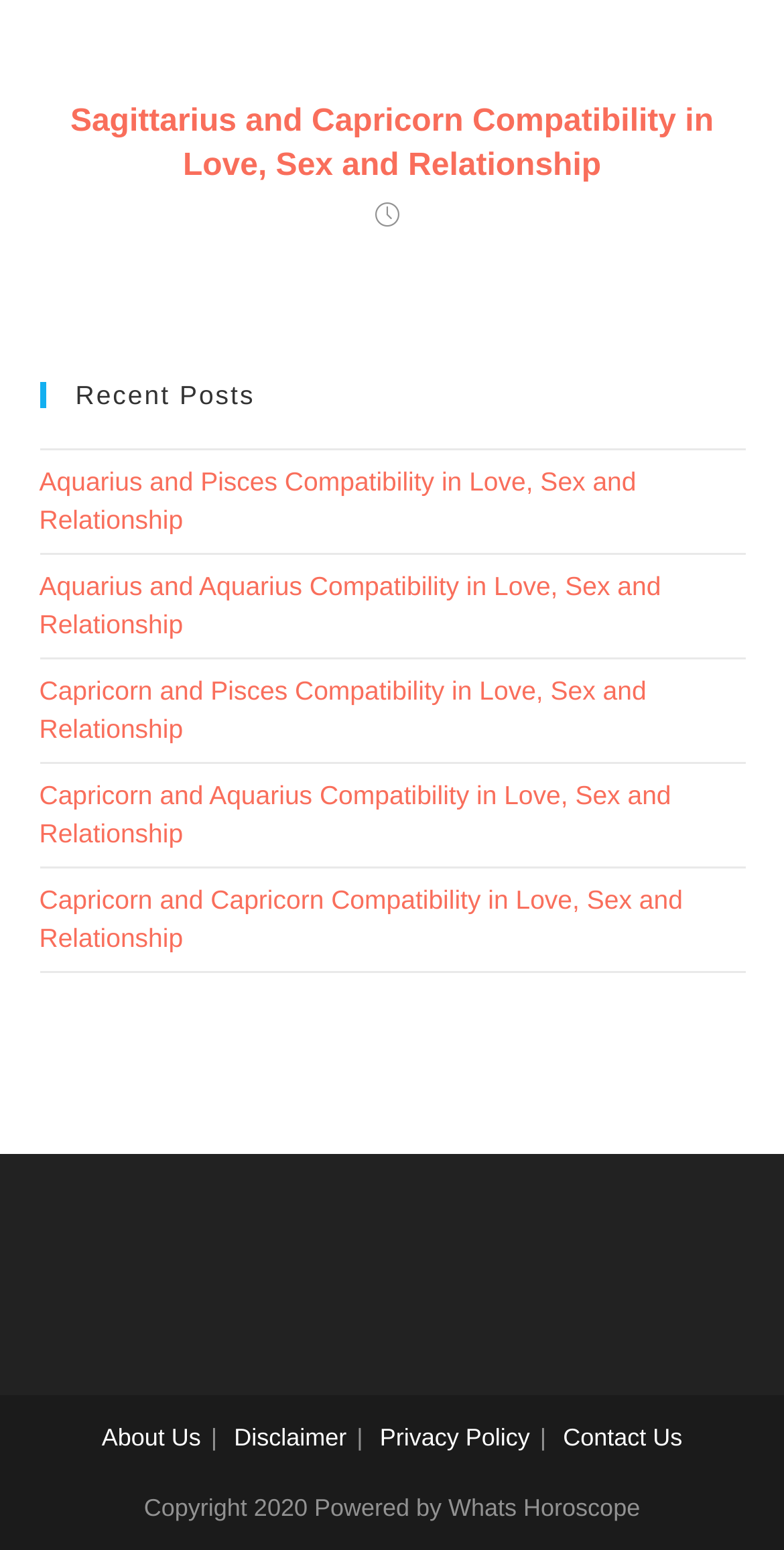Find the bounding box coordinates of the clickable region needed to perform the following instruction: "check Aquarius and Pisces compatibility". The coordinates should be provided as four float numbers between 0 and 1, i.e., [left, top, right, bottom].

[0.05, 0.3, 0.812, 0.345]